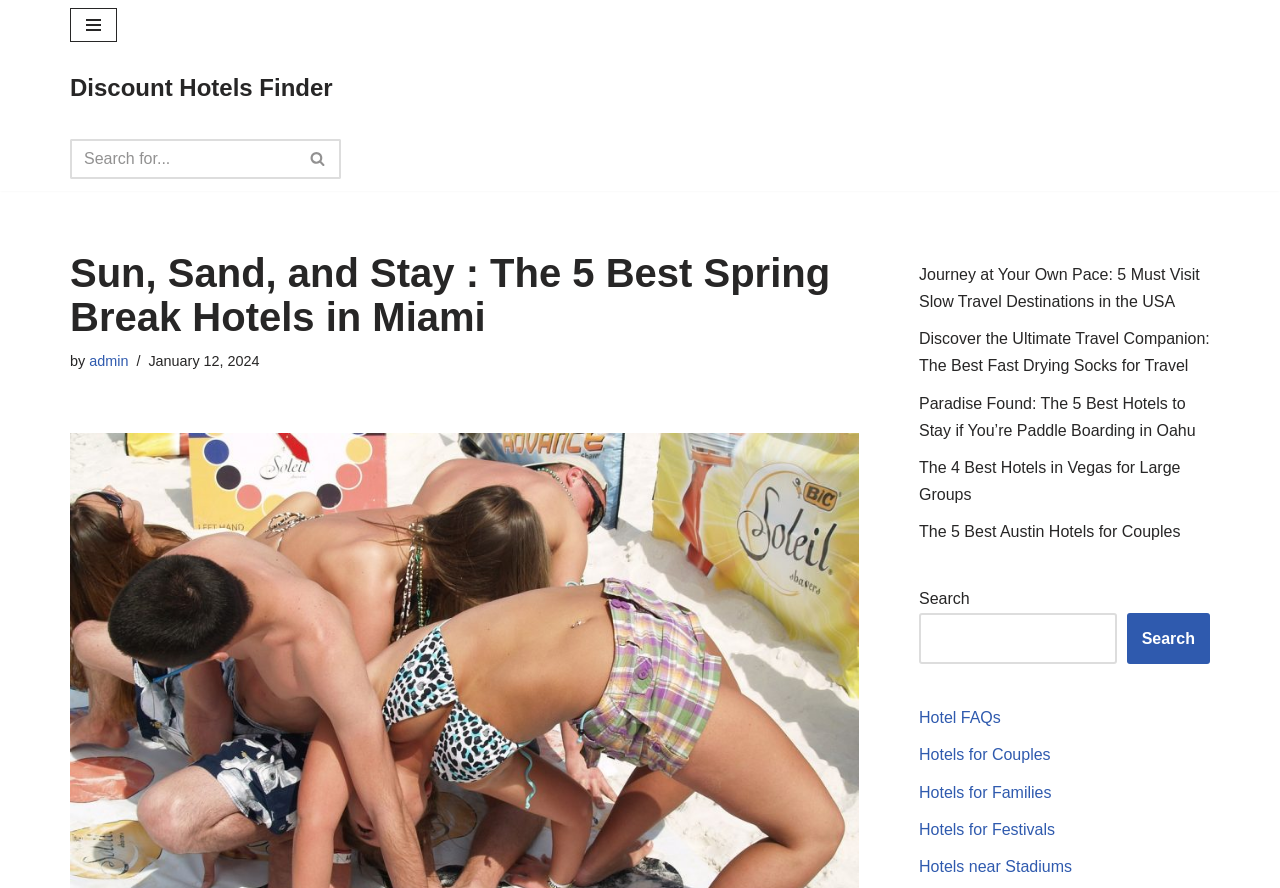Please analyze the image and provide a thorough answer to the question:
How many search bars are on this webpage?

There are two search bars on this webpage, one located at the top right corner and another at the bottom right corner, both allowing users to search for hotels.